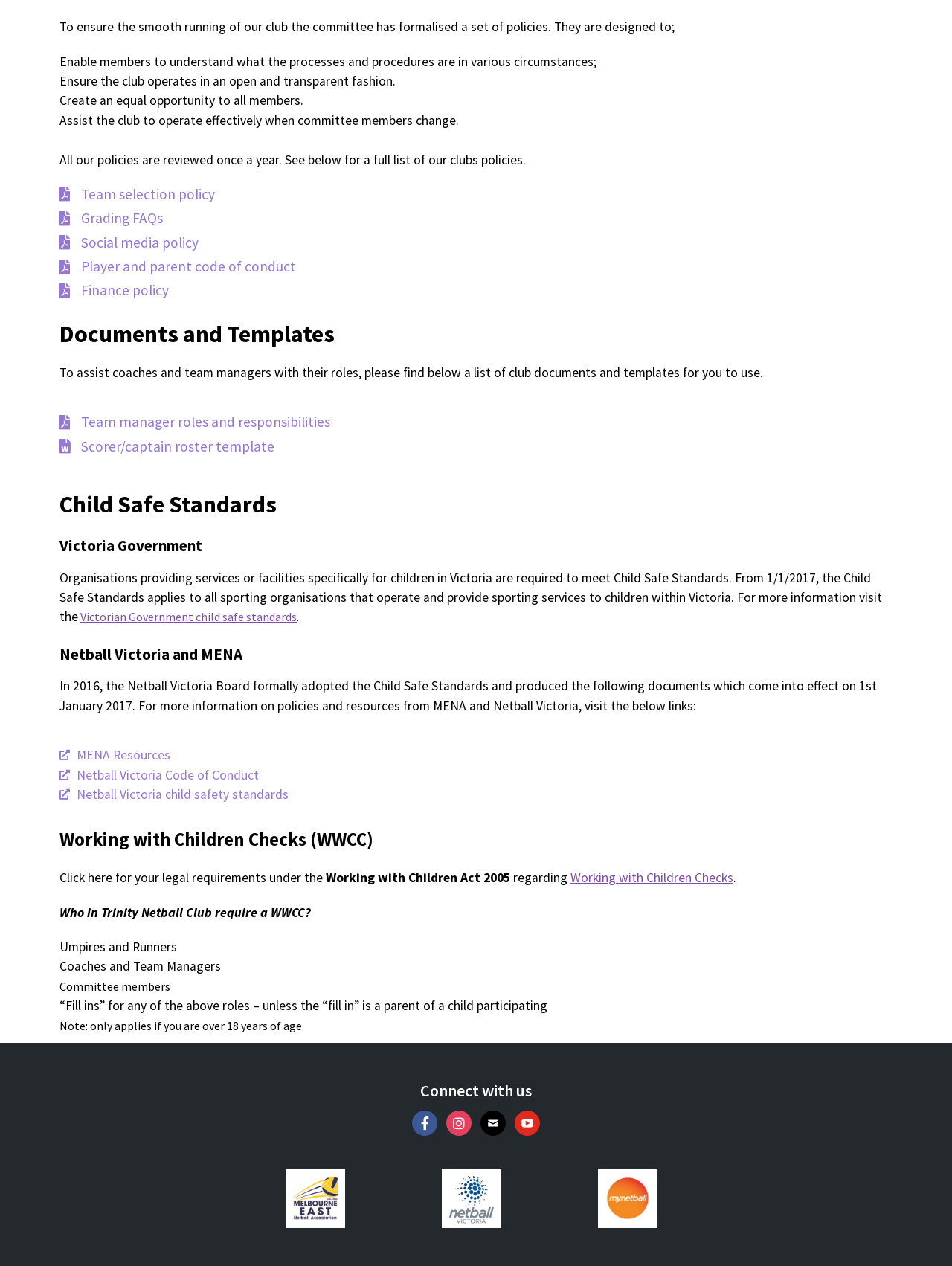Please locate the UI element described by "Tolling" and provide its bounding box coordinates.

None